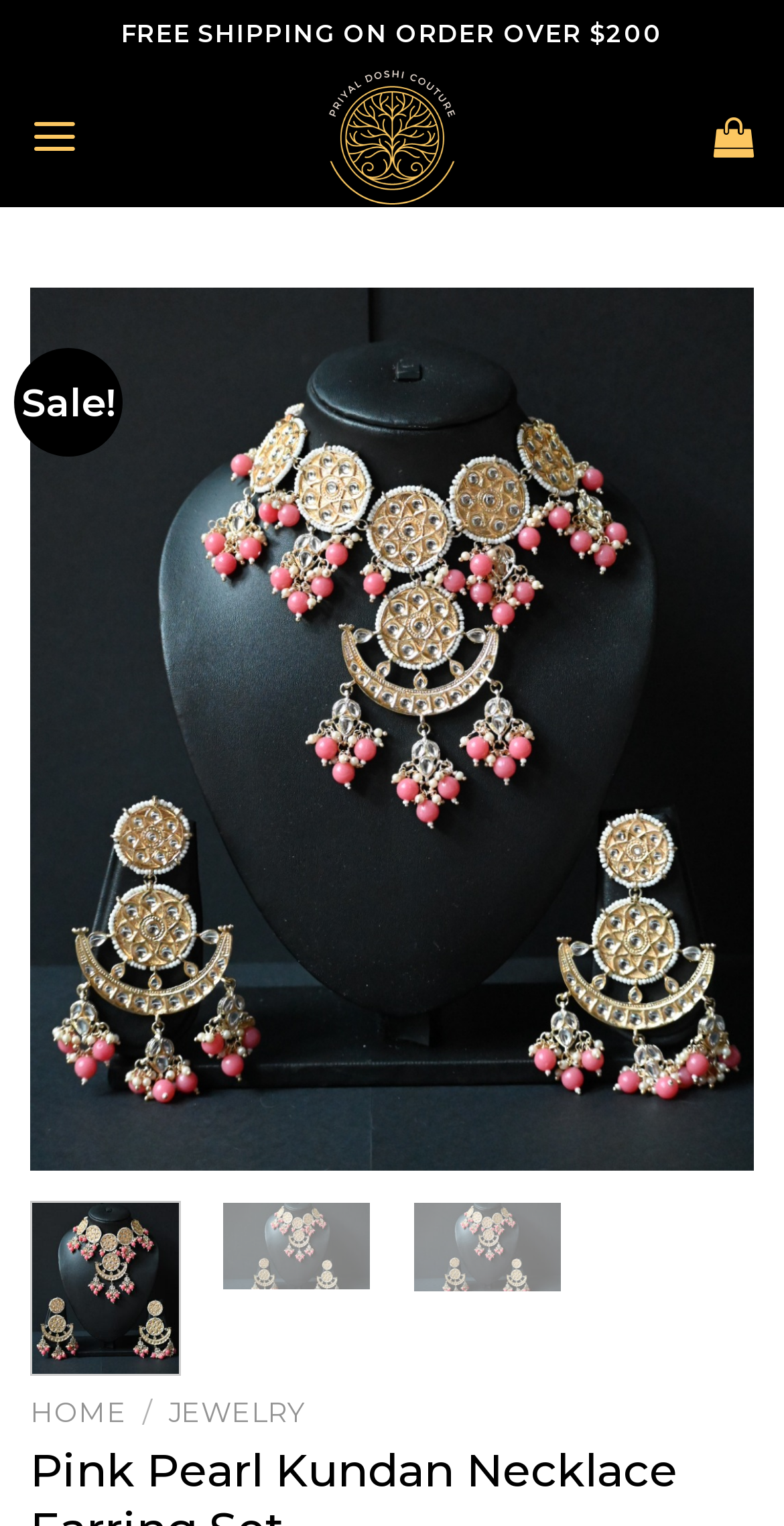Refer to the image and provide an in-depth answer to the question:
What is the minimum order value for free shipping?

The webpage has a static text 'FREE SHIPPING ON ORDER OVER $200' at the top, indicating that orders above $200 are eligible for free shipping.